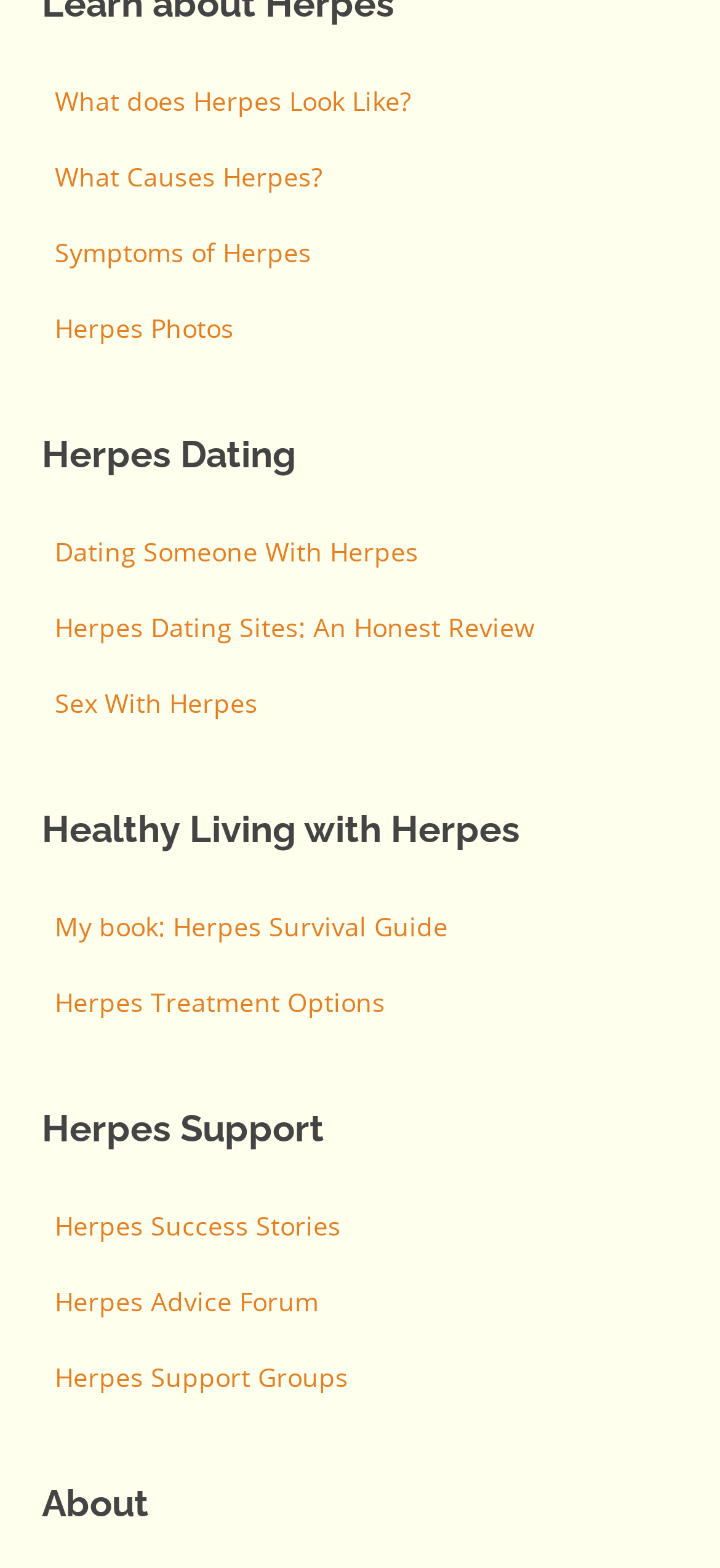Please analyze the image and give a detailed answer to the question:
What is the main topic of this webpage?

Based on the links and headings on the webpage, it appears that the main topic is herpes, a medical condition. The links and headings are all related to herpes, such as 'What does Herpes Look Like?', 'Symptoms of Herpes', 'Herpes Dating', and 'Healthy Living with Herpes'.